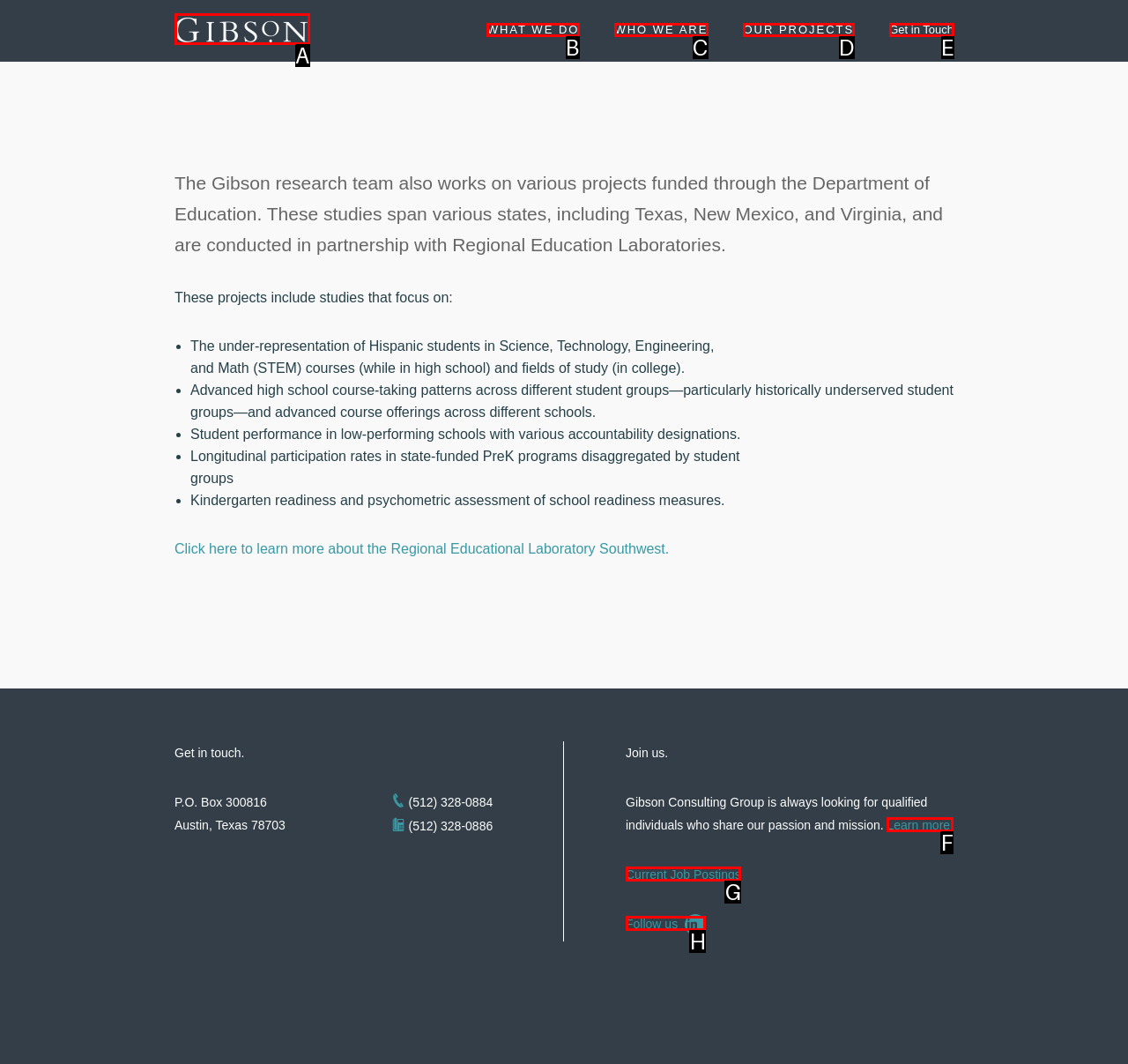Based on the description: What We Do, identify the matching HTML element. Reply with the letter of the correct option directly.

B